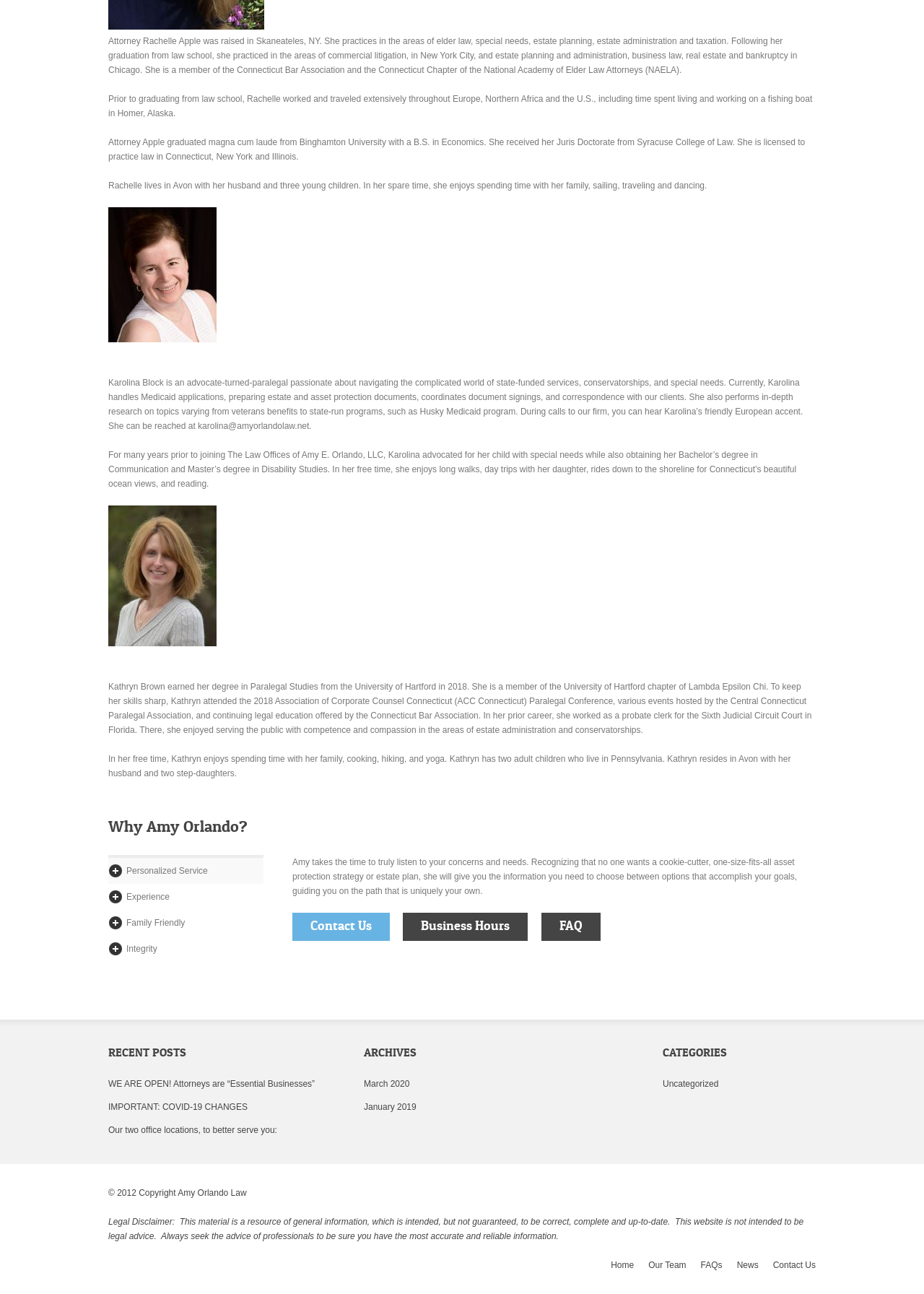What is the name of the organization where Kathryn Brown attended a conference? Look at the image and give a one-word or short phrase answer.

Association of Corporate Counsel Connecticut (ACC Connecticut)